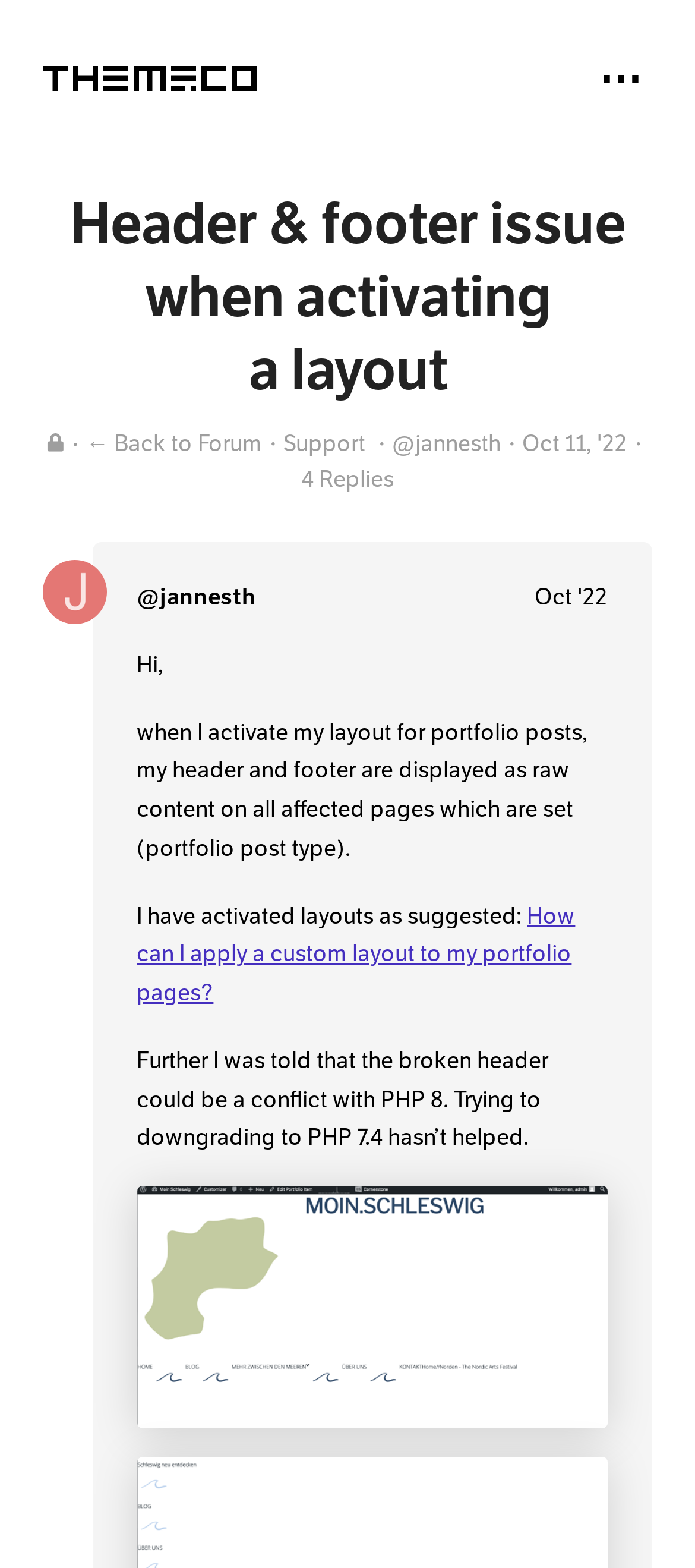Determine the bounding box of the UI element mentioned here: "jannesth". The coordinates must be in the format [left, top, right, bottom] with values ranging from 0 to 1.

[0.197, 0.369, 0.369, 0.393]